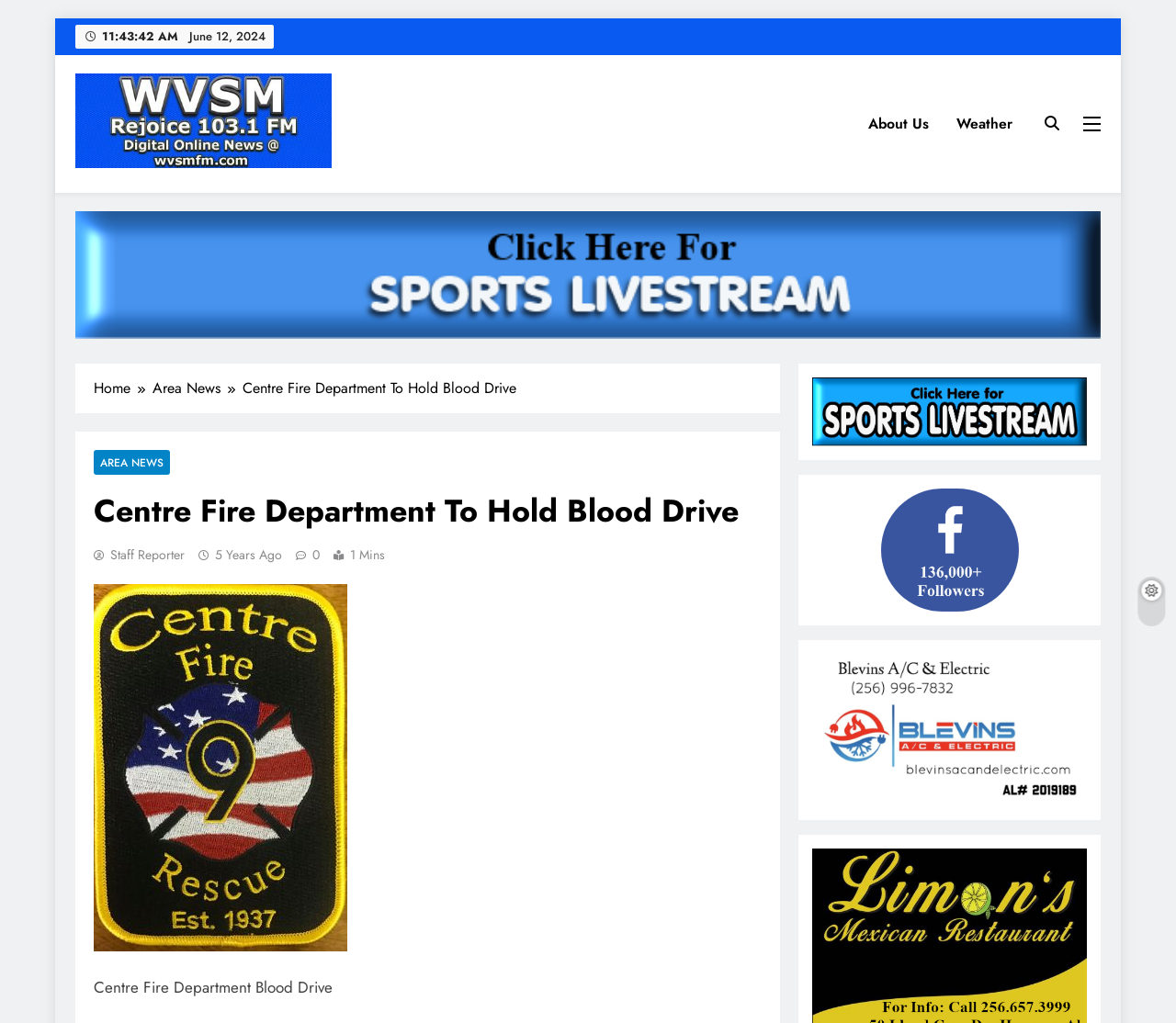Please mark the clickable region by giving the bounding box coordinates needed to complete this instruction: "Click on the 'Weather' link".

[0.801, 0.097, 0.873, 0.146]